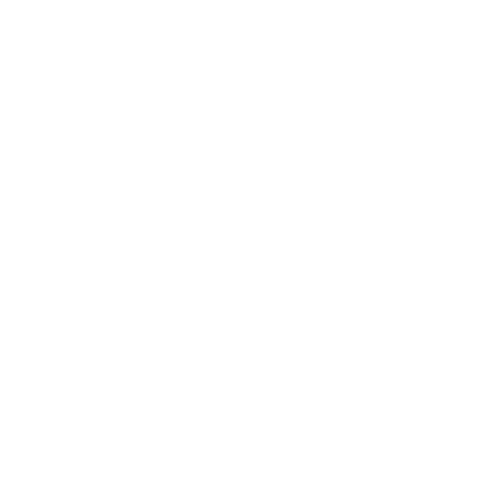Please provide a brief answer to the following inquiry using a single word or phrase:
Is the dog house suitable for indoor use?

Yes